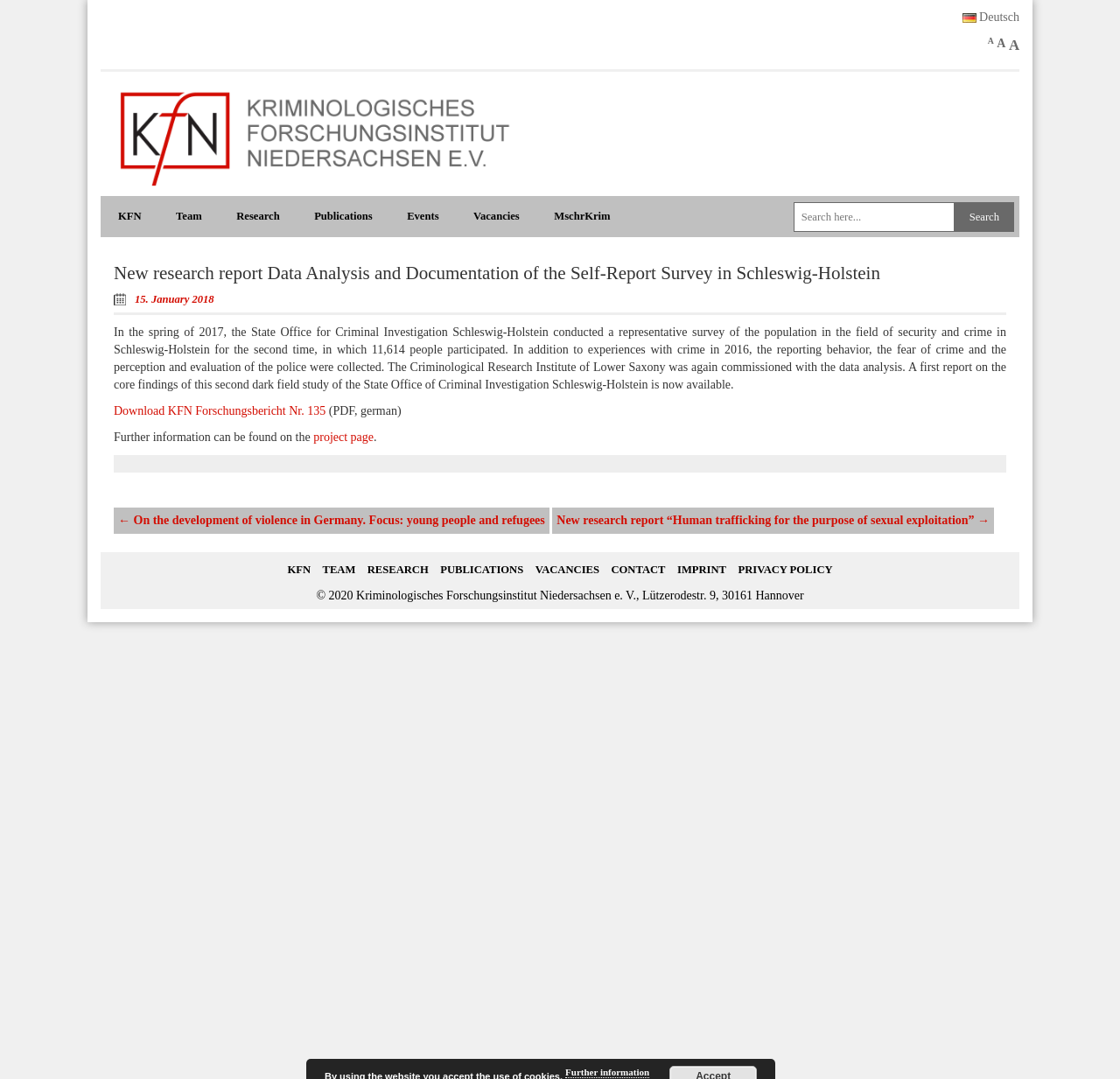Please identify the bounding box coordinates of the element that needs to be clicked to perform the following instruction: "Explore the 'Kids cameras and video cameras' category".

None